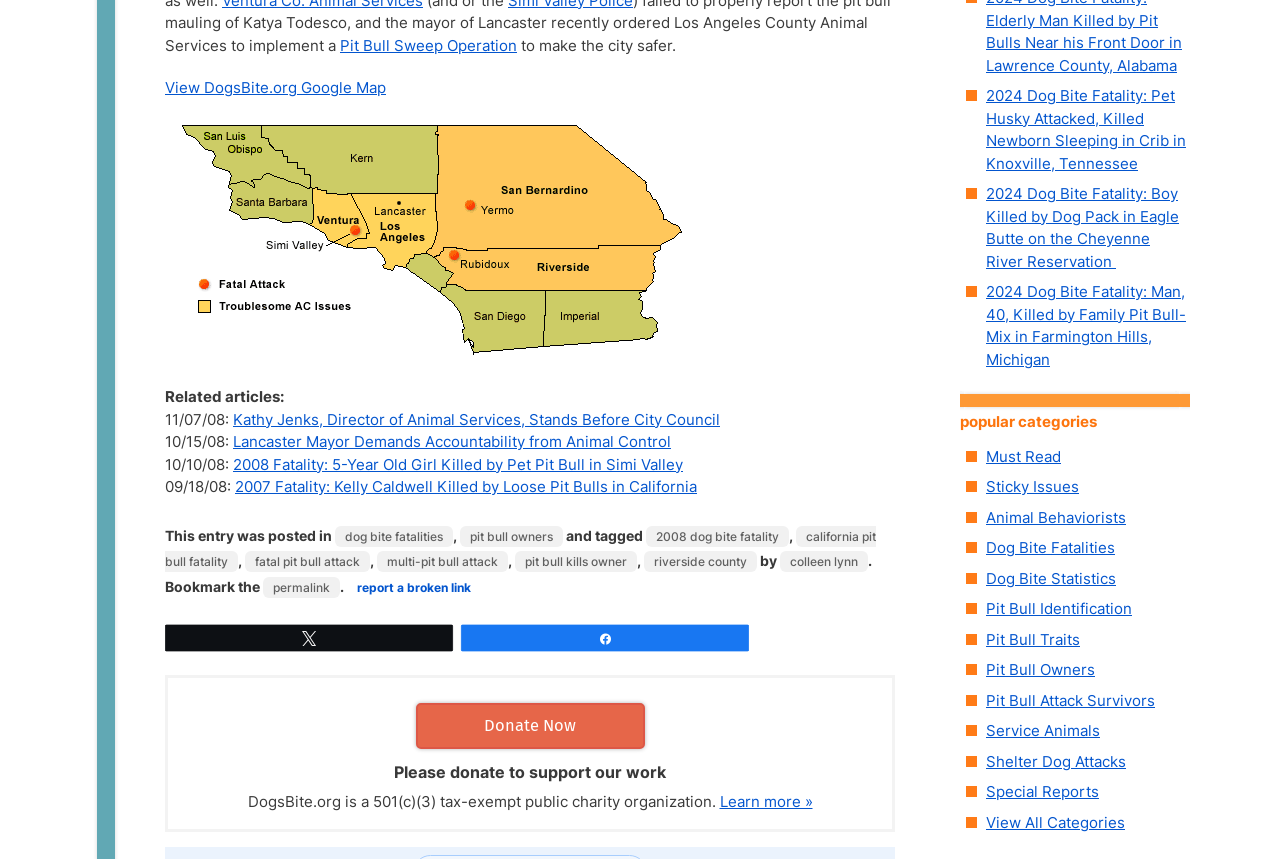What type of articles are listed on the webpage?
Could you please answer the question thoroughly and with as much detail as possible?

The webpage lists various news articles about dog bites and fatalities, including specific incidents and statistics, which suggests that the webpage is a news aggregator or blog focused on this topic.